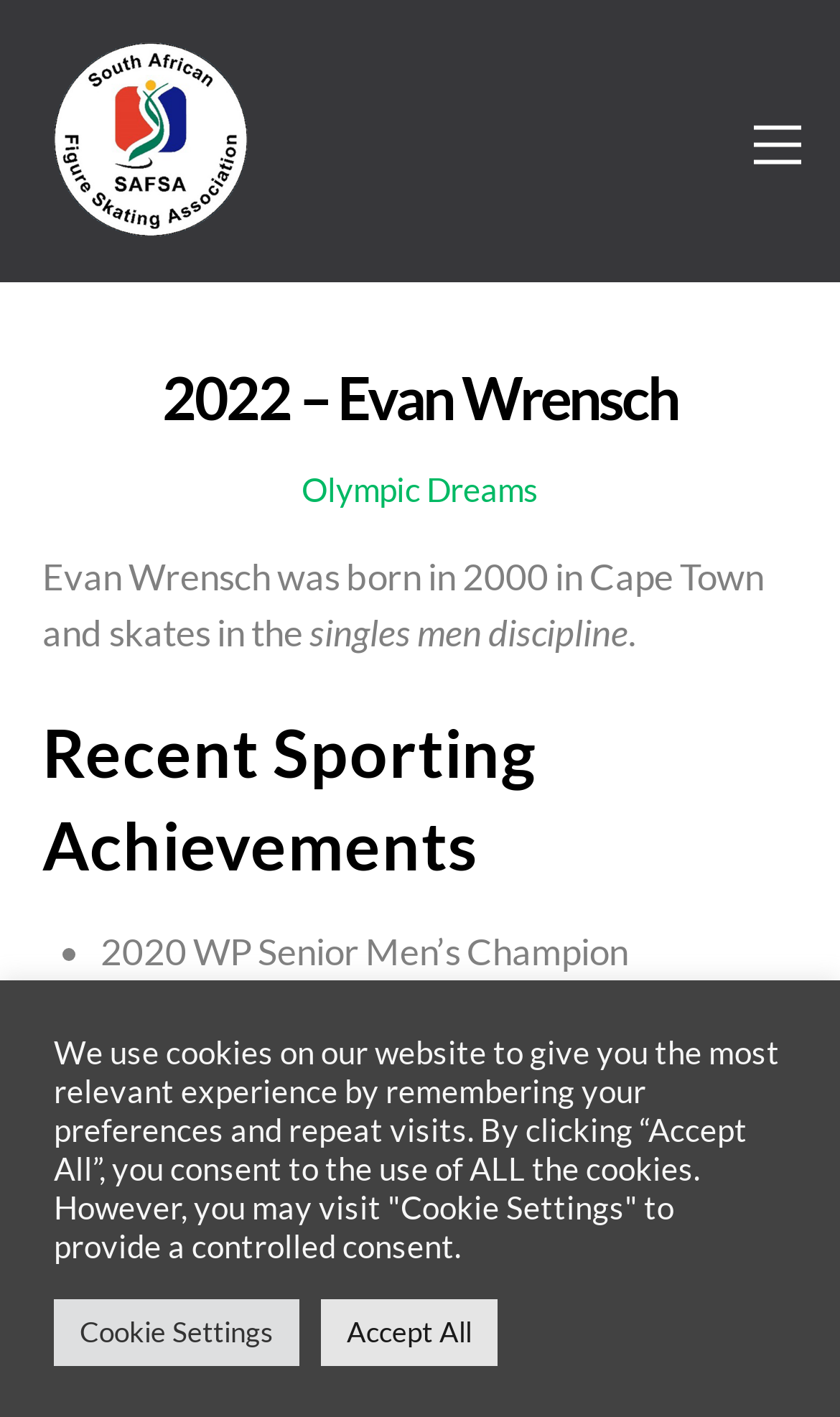Please find and report the primary heading text from the webpage.

2022 – Evan Wrensch